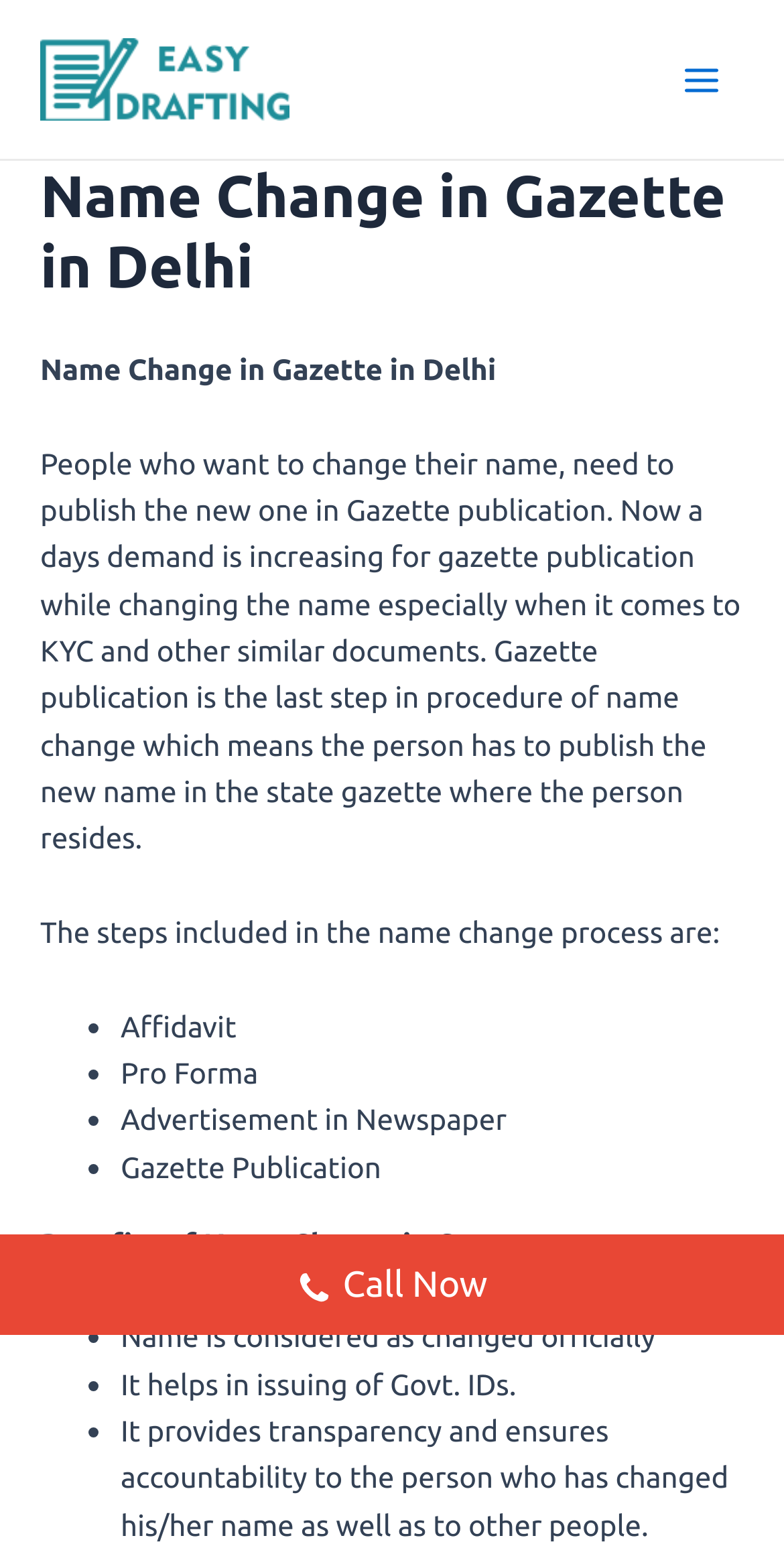What is the purpose of Gazette publication?
Please interpret the details in the image and answer the question thoroughly.

The webpage states that Gazette publication is the last step in the procedure of name change, which means the person has to publish the new name in the state gazette where the person resides, and it is considered as changed officially.